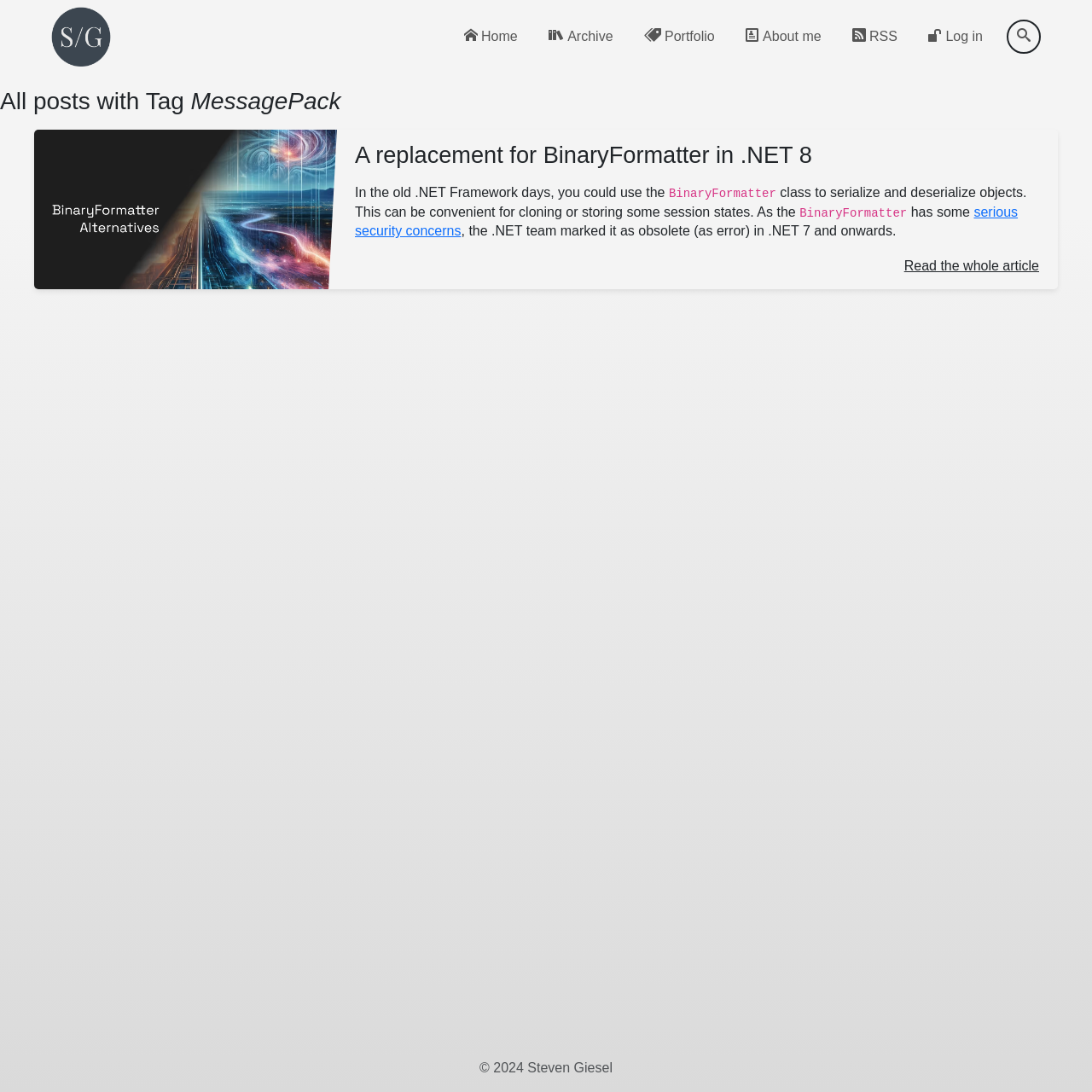Identify the bounding box coordinates for the UI element described as: "Read the whole article".

[0.828, 0.233, 0.956, 0.252]